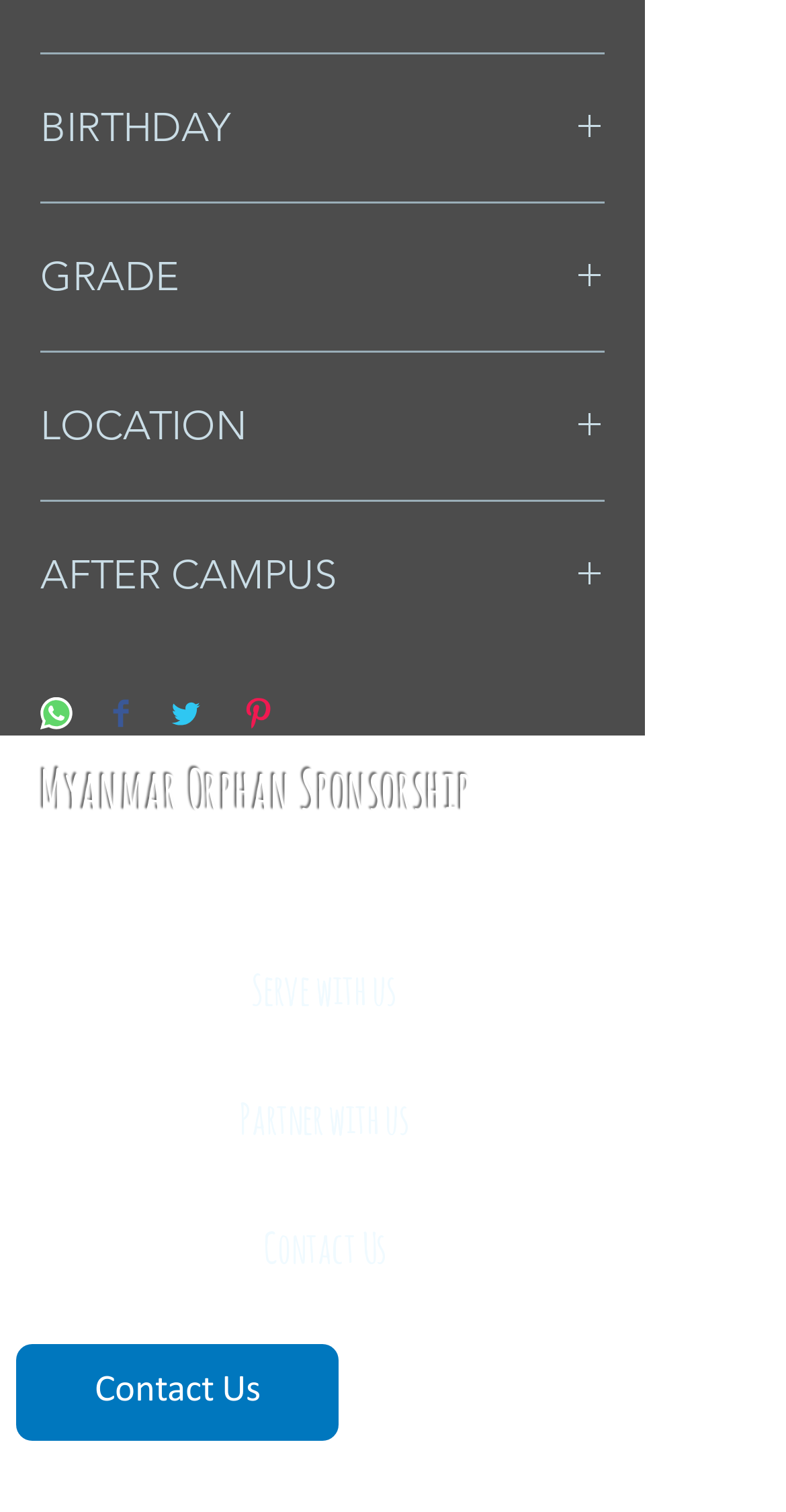Identify the bounding box coordinates for the region of the element that should be clicked to carry out the instruction: "Click the 'Share on WhatsApp' button". The bounding box coordinates should be four float numbers between 0 and 1, i.e., [left, top, right, bottom].

[0.051, 0.462, 0.092, 0.487]